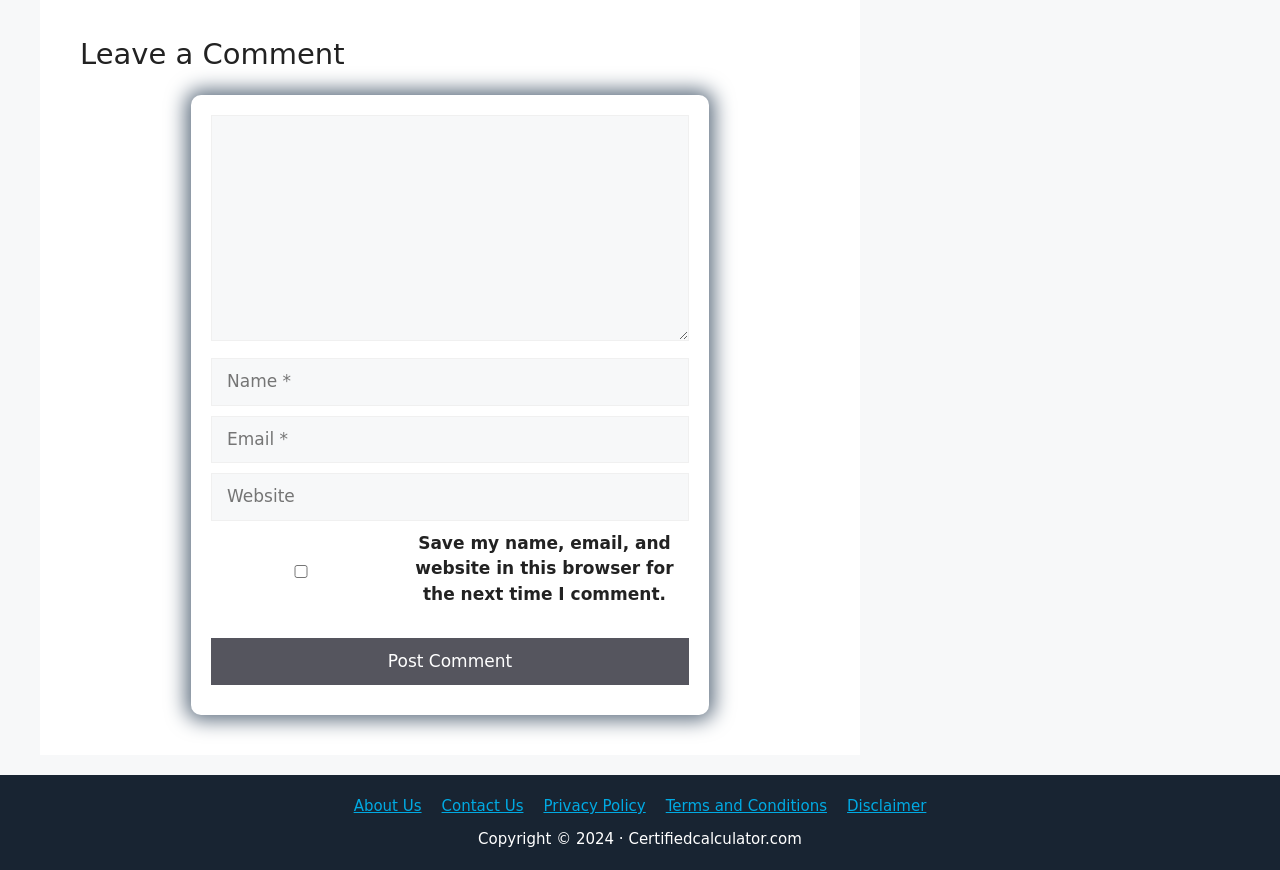Locate the bounding box coordinates of the clickable part needed for the task: "Click the Post Comment button".

[0.165, 0.733, 0.538, 0.788]